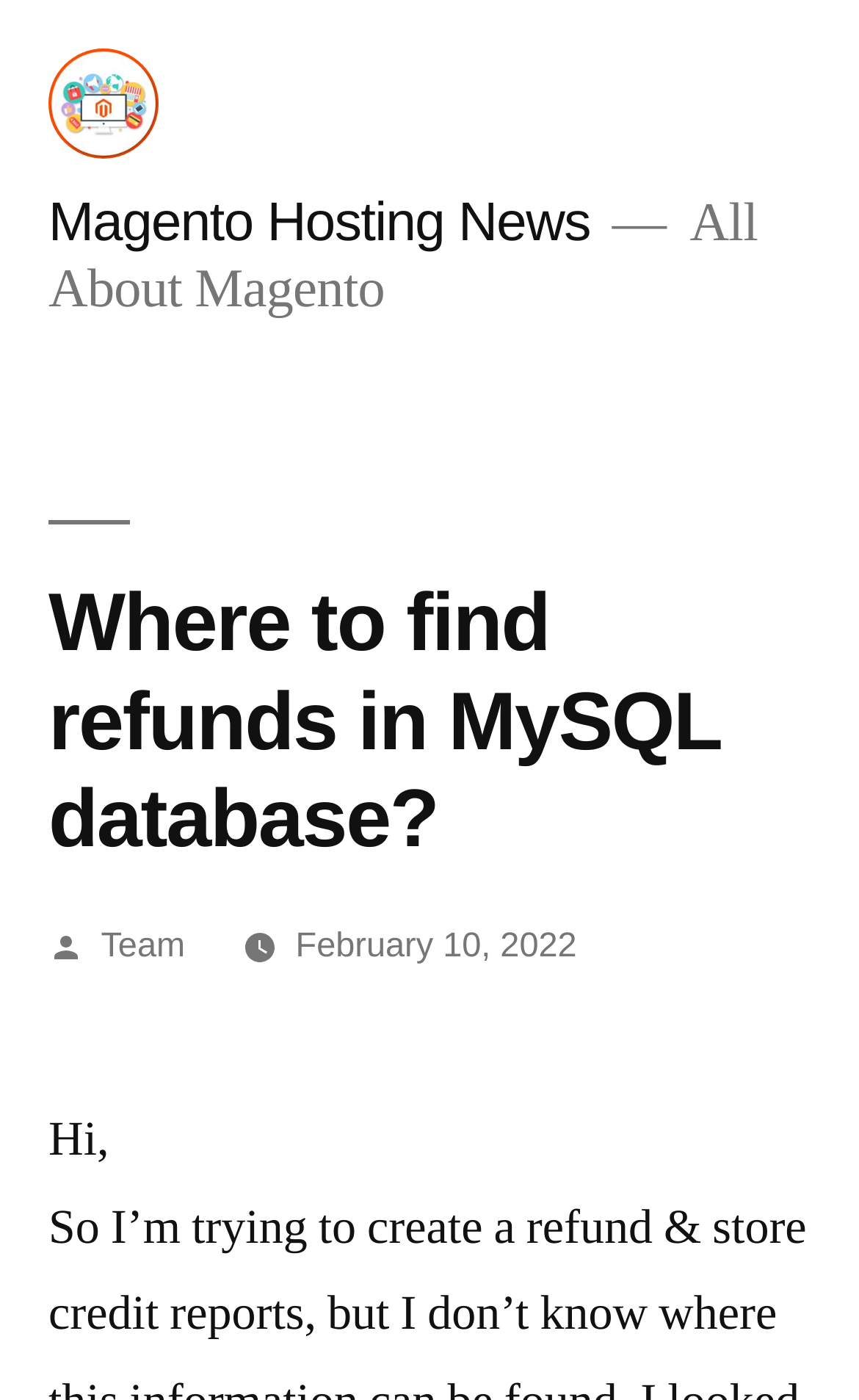Who posted the article?
Answer with a single word or phrase, using the screenshot for reference.

Team